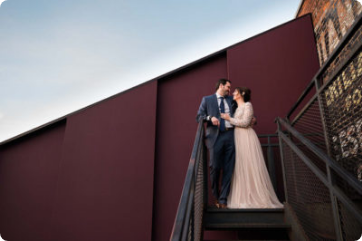What is the color of Kienan's suit?
Answer the question with a thorough and detailed explanation.

The color of Kienan's suit can be determined by reading the caption, which describes him as looking dapper in a tailored blue suit.